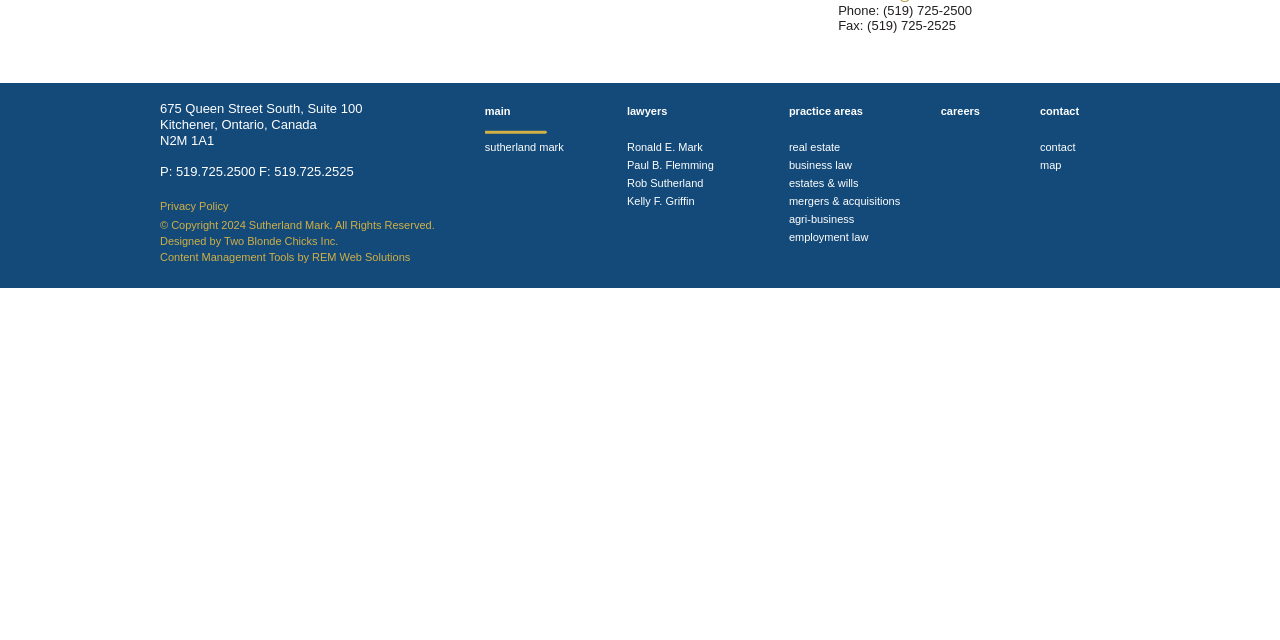Using the element description mergers & acquisitions, predict the bounding box coordinates for the UI element. Provide the coordinates in (top-left x, top-left y, bottom-right x, bottom-right y) format with values ranging from 0 to 1.

[0.616, 0.305, 0.703, 0.323]